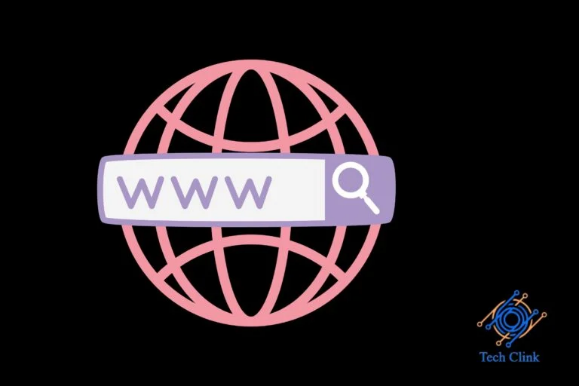What is the logo in the bottom right corner?
From the details in the image, provide a complete and detailed answer to the question.

The logo in the bottom right corner of the image identifies the source as 'Tech Clink', suggesting a focus on technology-related content or solutions.